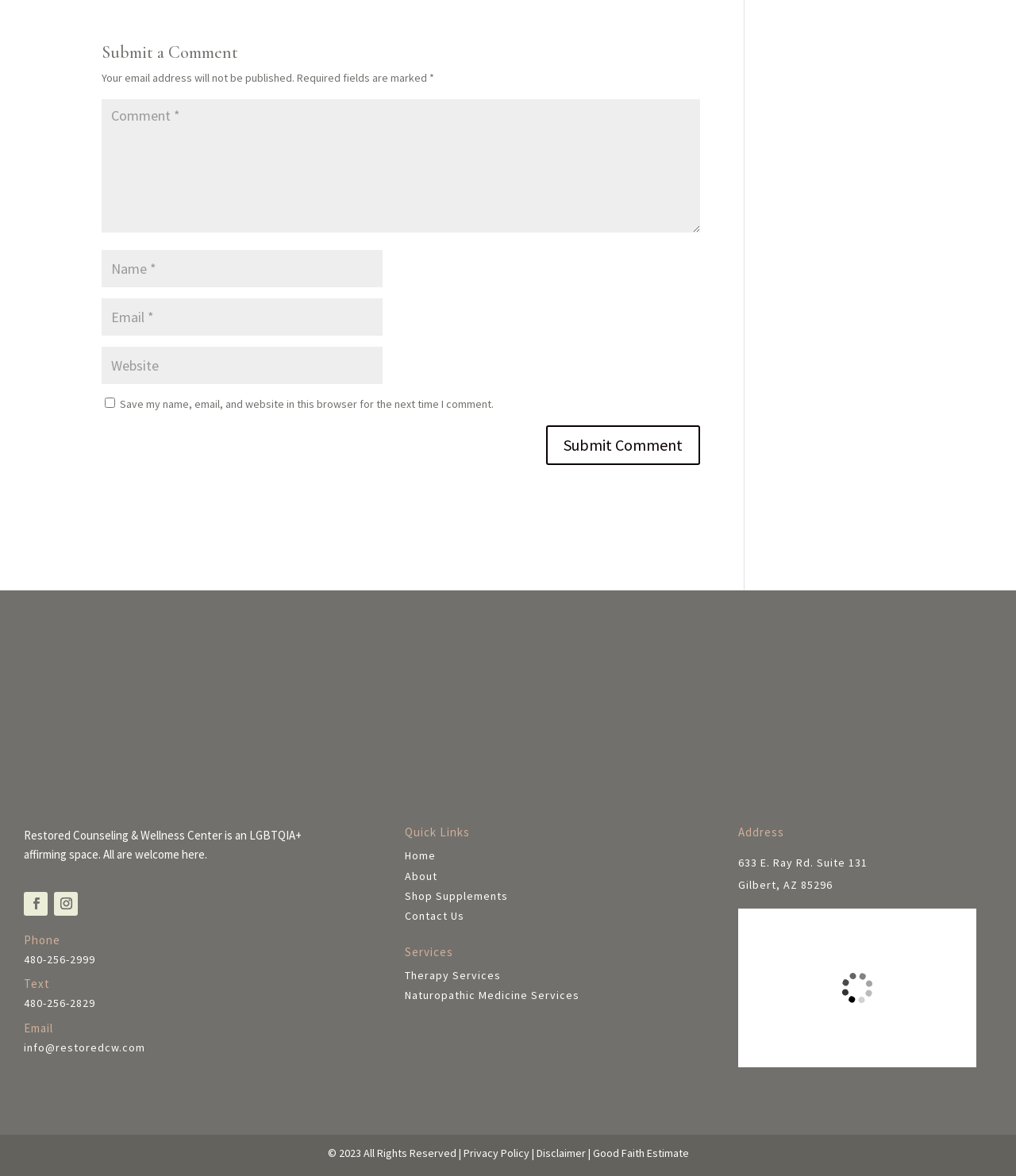Determine the bounding box for the HTML element described here: "input value="Name *" name="author"". The coordinates should be given as [left, top, right, bottom] with each number being a float between 0 and 1.

[0.1, 0.212, 0.377, 0.244]